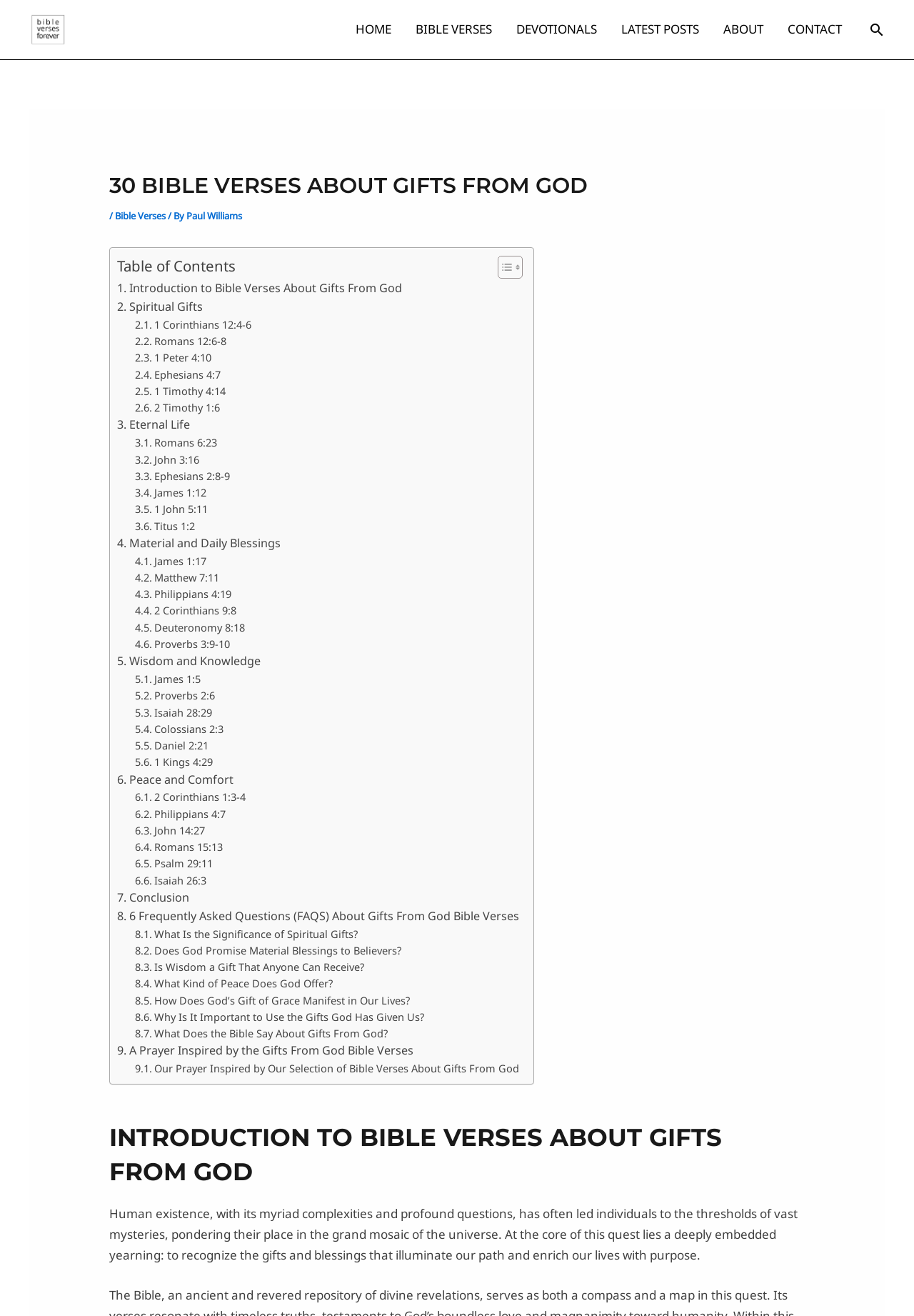Locate the bounding box coordinates of the element I should click to achieve the following instruction: "View the prayer inspired by the gifts from God Bible verses".

[0.128, 0.792, 0.452, 0.806]